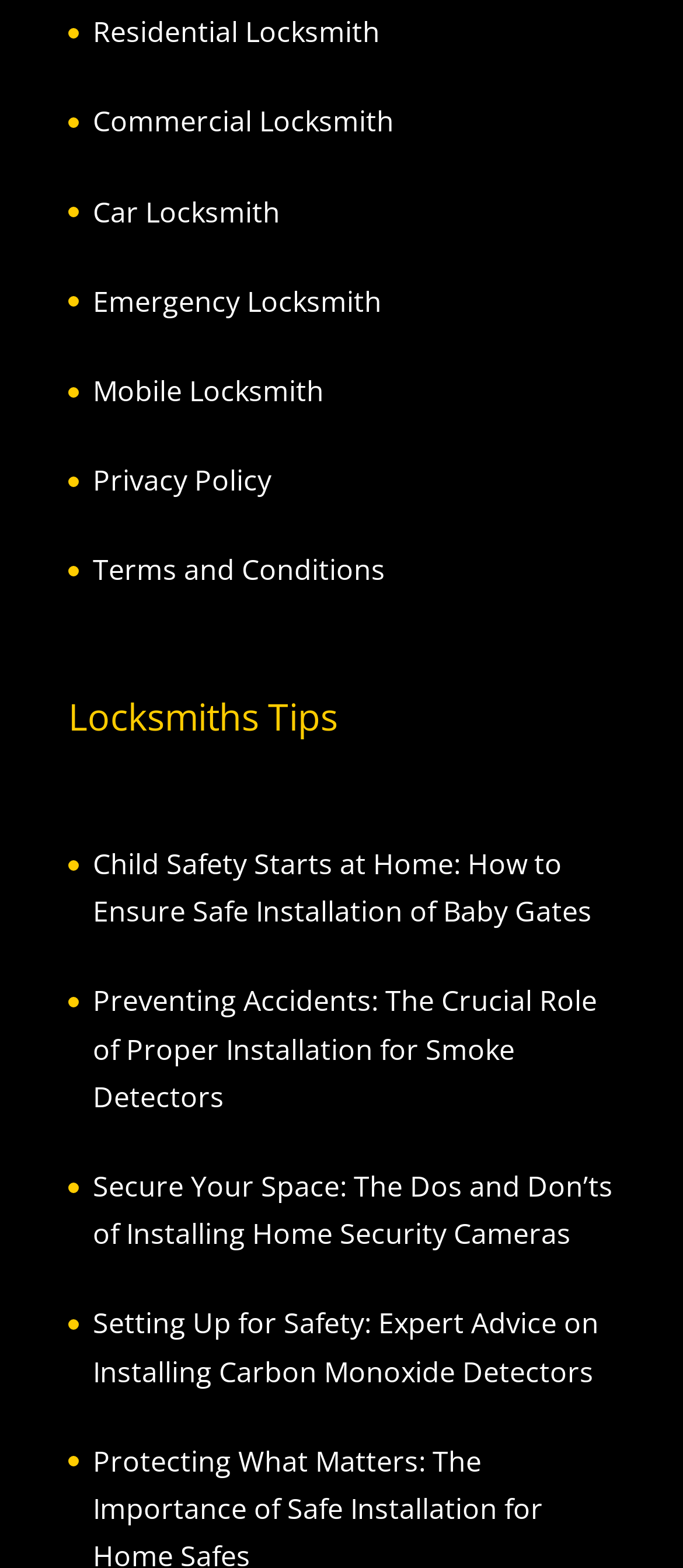Locate the bounding box coordinates of the area to click to fulfill this instruction: "Read Locksmiths Tips". The bounding box should be presented as four float numbers between 0 and 1, in the order [left, top, right, bottom].

[0.1, 0.446, 0.495, 0.481]